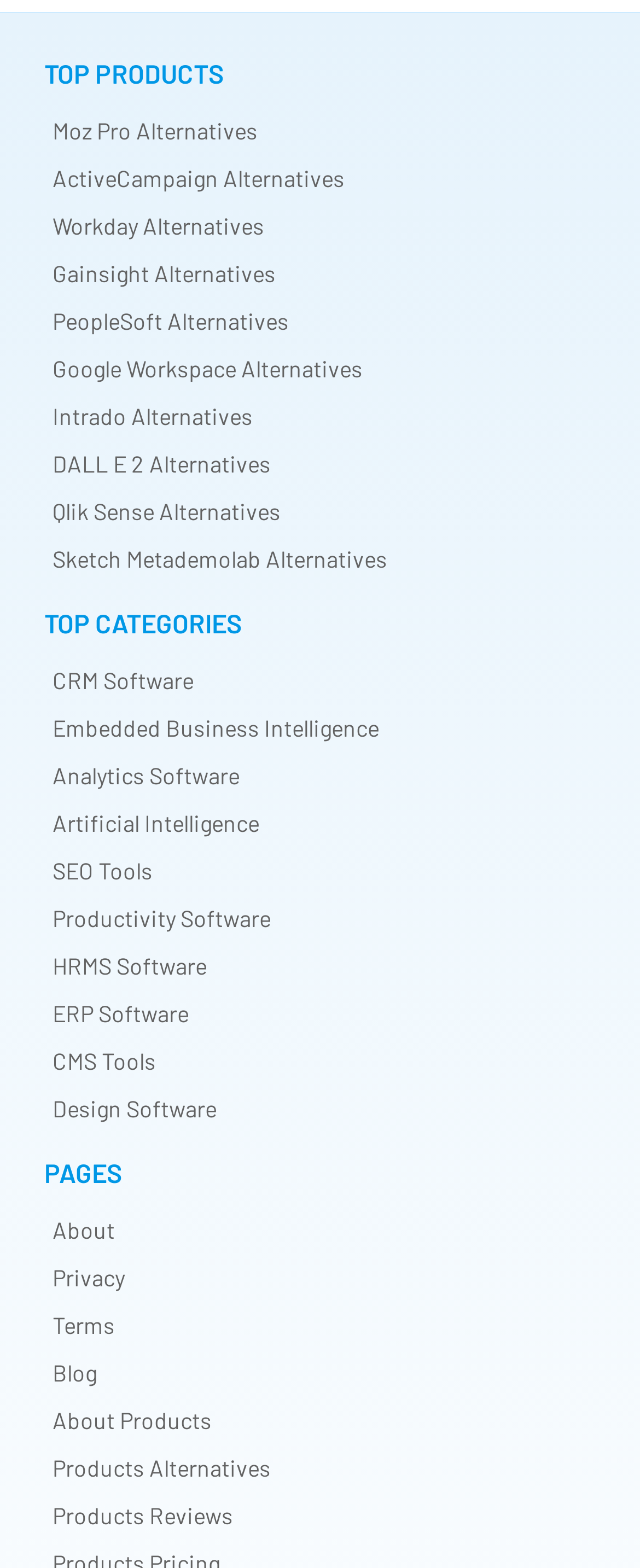Examine the image and give a thorough answer to the following question:
What is the last link listed under 'PAGES'?

The last link listed under 'PAGES' is 'Products Reviews' which is a link element located at the bottom of the webpage with a bounding box coordinate of [0.082, 0.957, 0.364, 0.975].